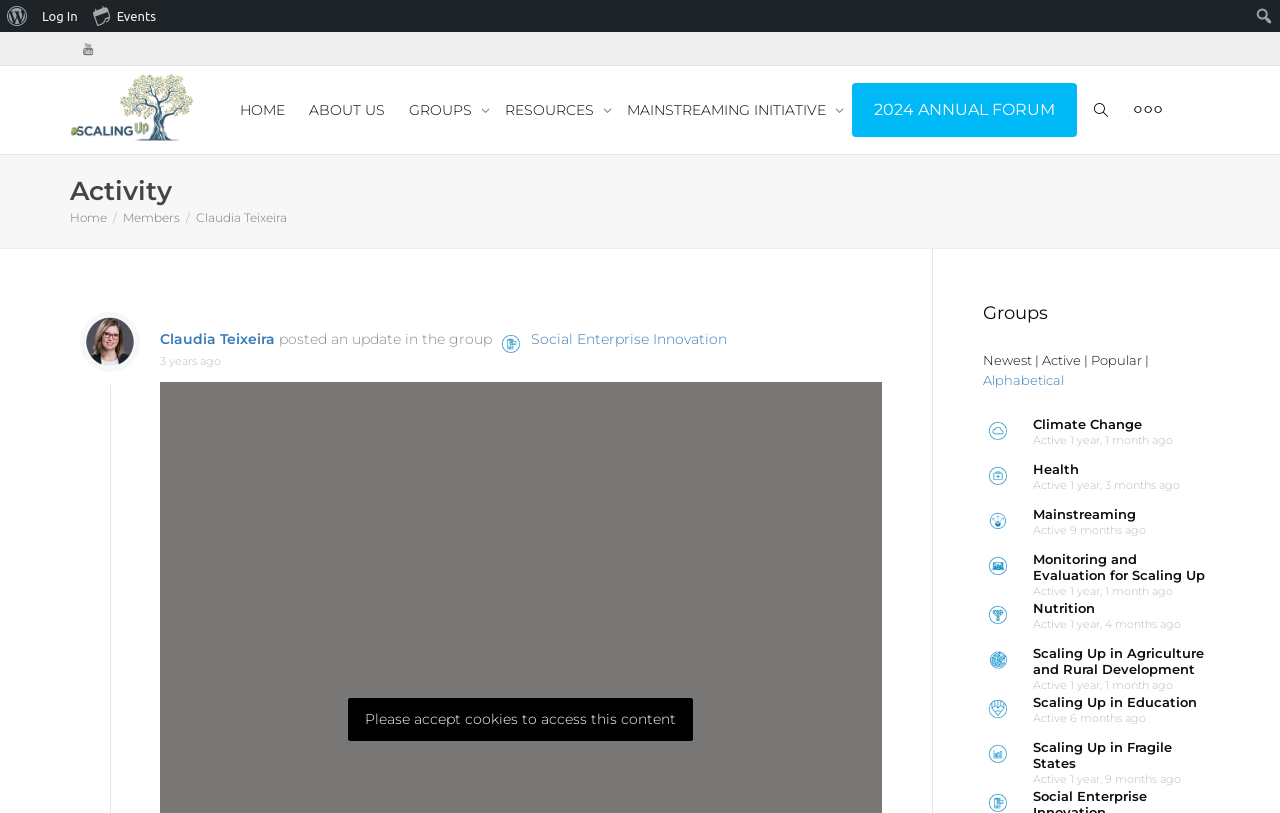Kindly determine the bounding box coordinates for the clickable area to achieve the given instruction: "Sort groups by Newest".

[0.768, 0.433, 0.806, 0.453]